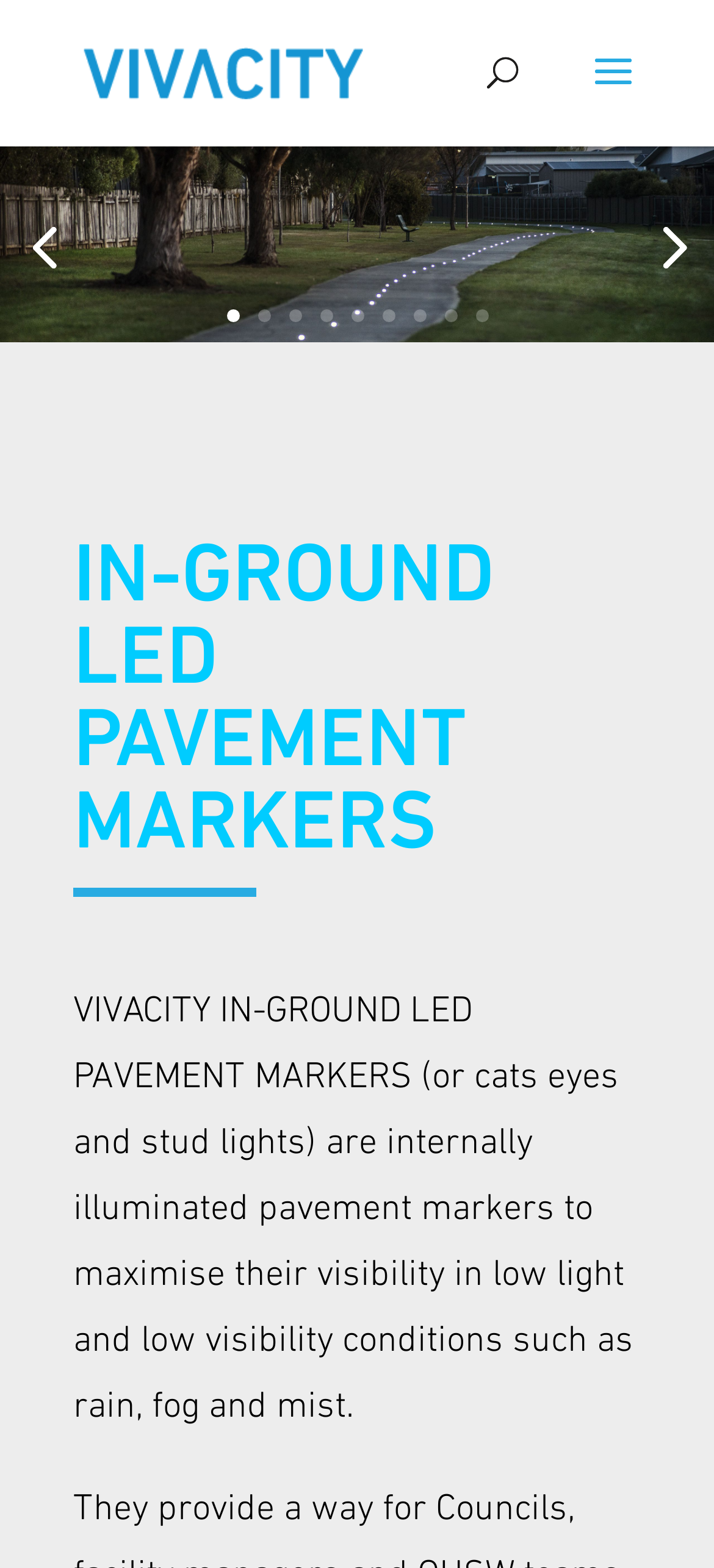Please locate the bounding box coordinates of the element that needs to be clicked to achieve the following instruction: "click Vivacity Lighting logo". The coordinates should be four float numbers between 0 and 1, i.e., [left, top, right, bottom].

[0.113, 0.028, 0.513, 0.066]